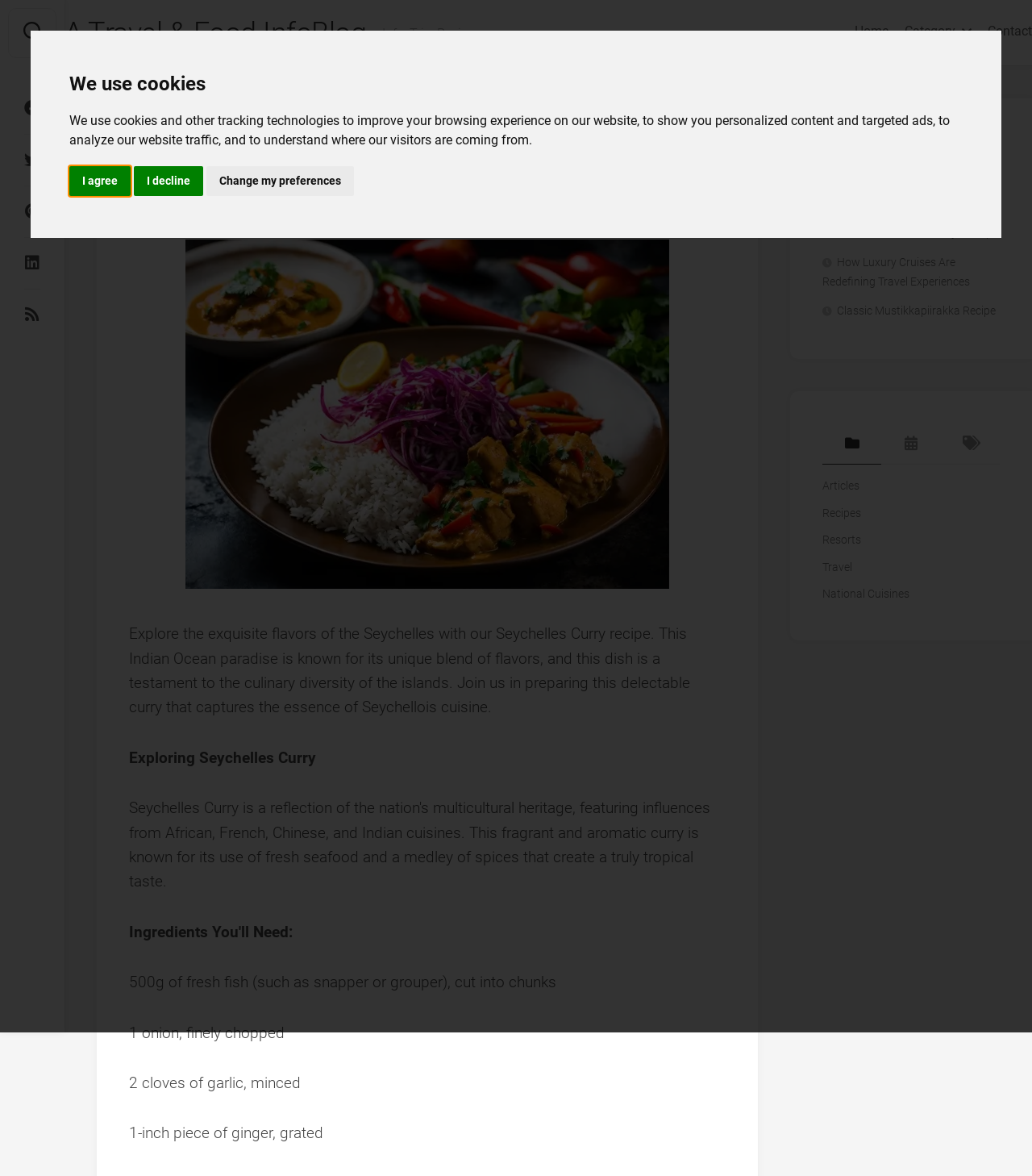Bounding box coordinates are to be given in the format (top-left x, top-left y, bottom-right x, bottom-right y). All values must be floating point numbers between 0 and 1. Provide the bounding box coordinate for the UI element described as: Classic Mustikkapiirakka Recipe

[0.797, 0.259, 0.965, 0.27]